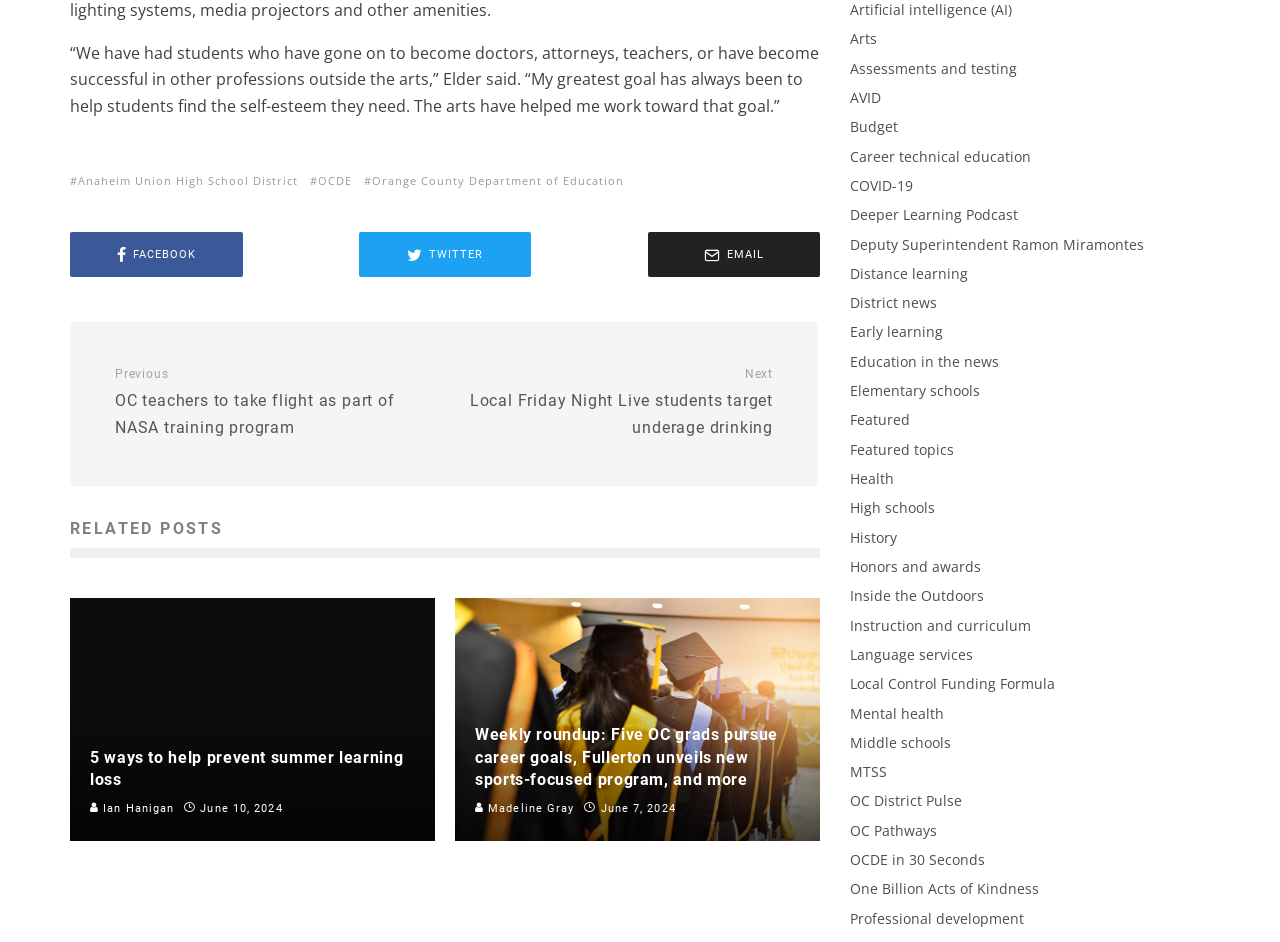Please respond to the question with a concise word or phrase:
What is the date of the article about preventing summer learning loss?

June 10, 2024